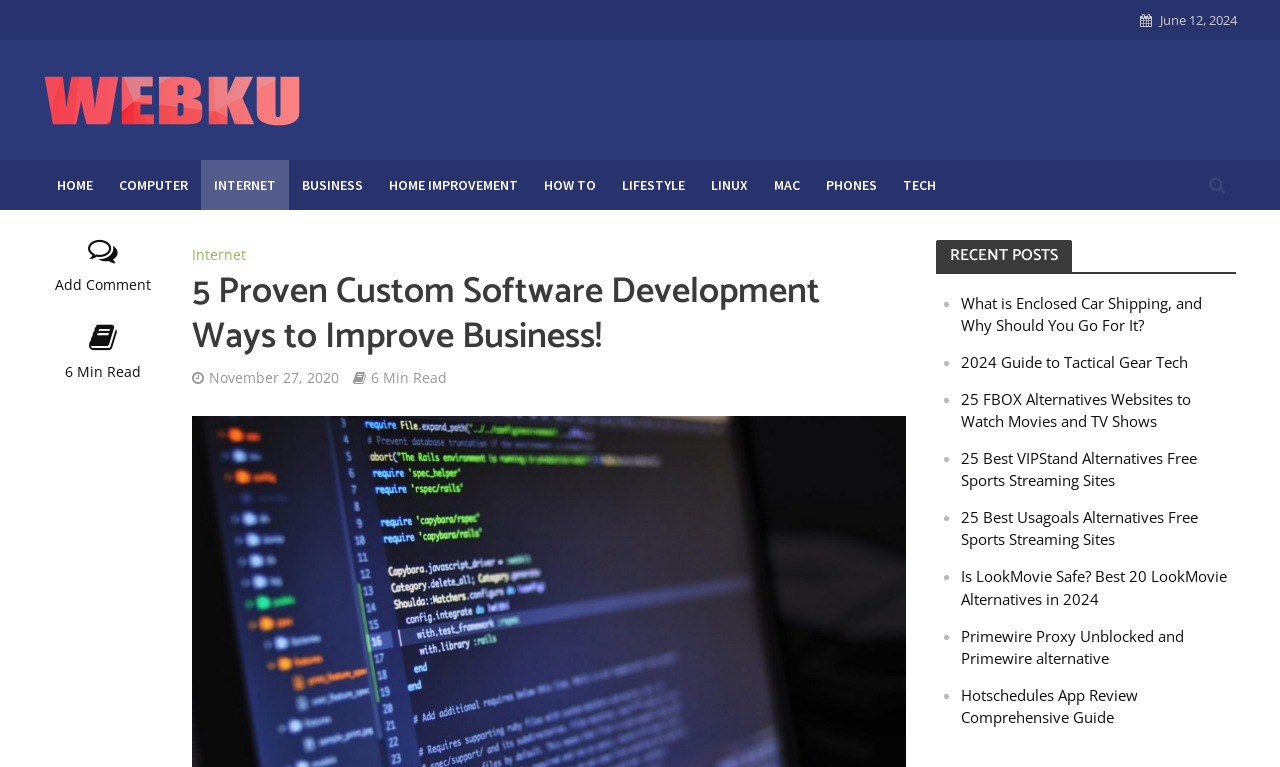Create a detailed summary of the webpage's content and design.

The webpage appears to be a blog or article page with a focus on custom software development. At the top, there is a logo and a navigation menu with 10 links, including "HOME", "COMPUTER", "INTERNET", and others. Below the navigation menu, there is a table with a date "June 12, 2024" and a link to the website "WebKu".

The main content of the page is an article with the title "5 Proven Custom Software Development Ways to Improve Business!" in a large font. The article has a brief introduction, and below it, there is a section with the title "RECENT POSTS". This section lists 8 links to other articles, including "What is Enclosed Car Shipping, and Why Should You Go For It?", "2024 Guide to Tactical Gear Tech", and others.

On the right side of the page, there is a sidebar with a link to add a comment and a label indicating that the article is a 6-minute read. There is also a smaller section with the date "November 27, 2020" and another label indicating that the article is a 6-minute read.

Throughout the page, there are no images except for the logo of the website "WebKu" at the top. The layout is organized, with clear headings and concise text, making it easy to navigate and read.